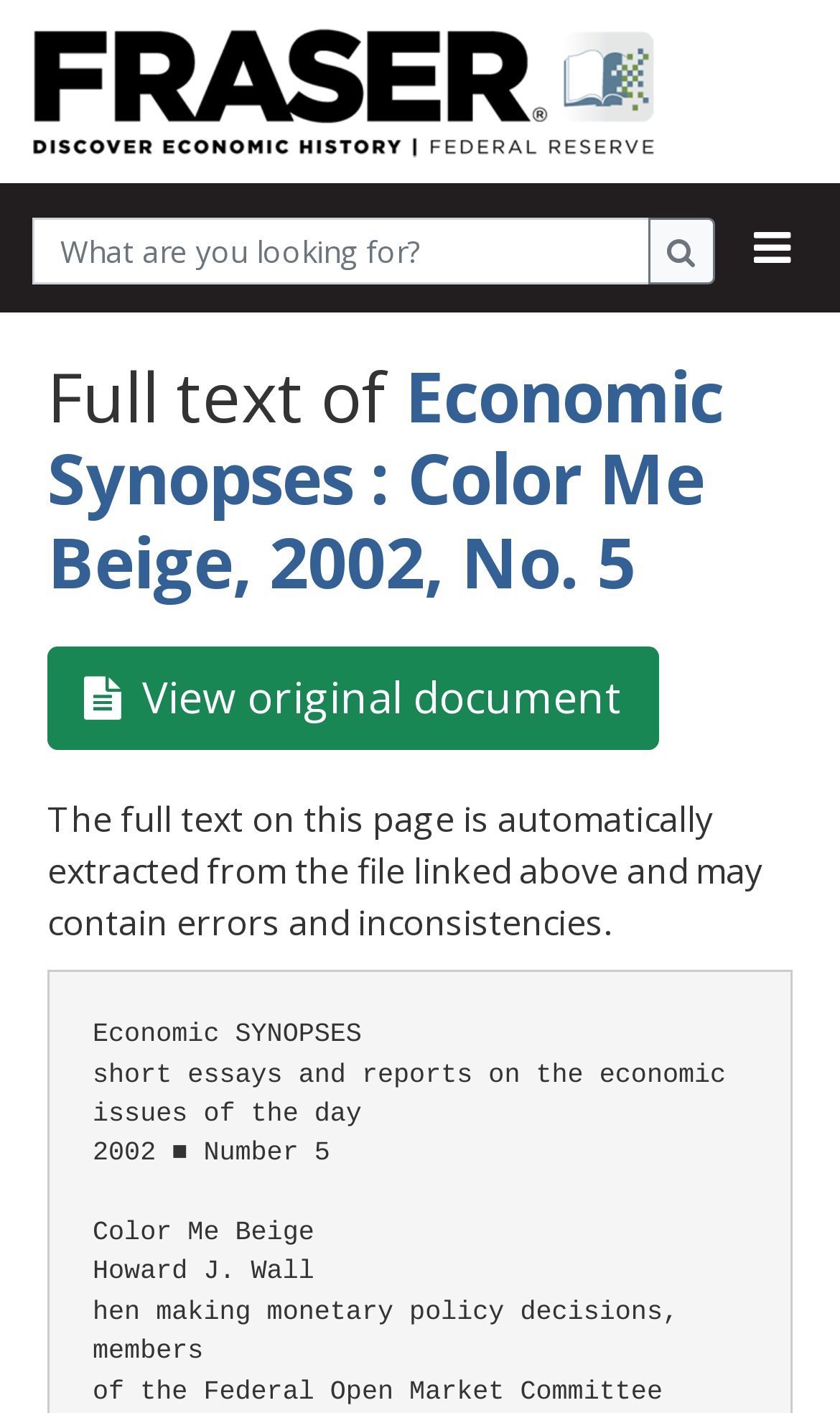Determine the bounding box coordinates for the HTML element described here: "Menu".

None